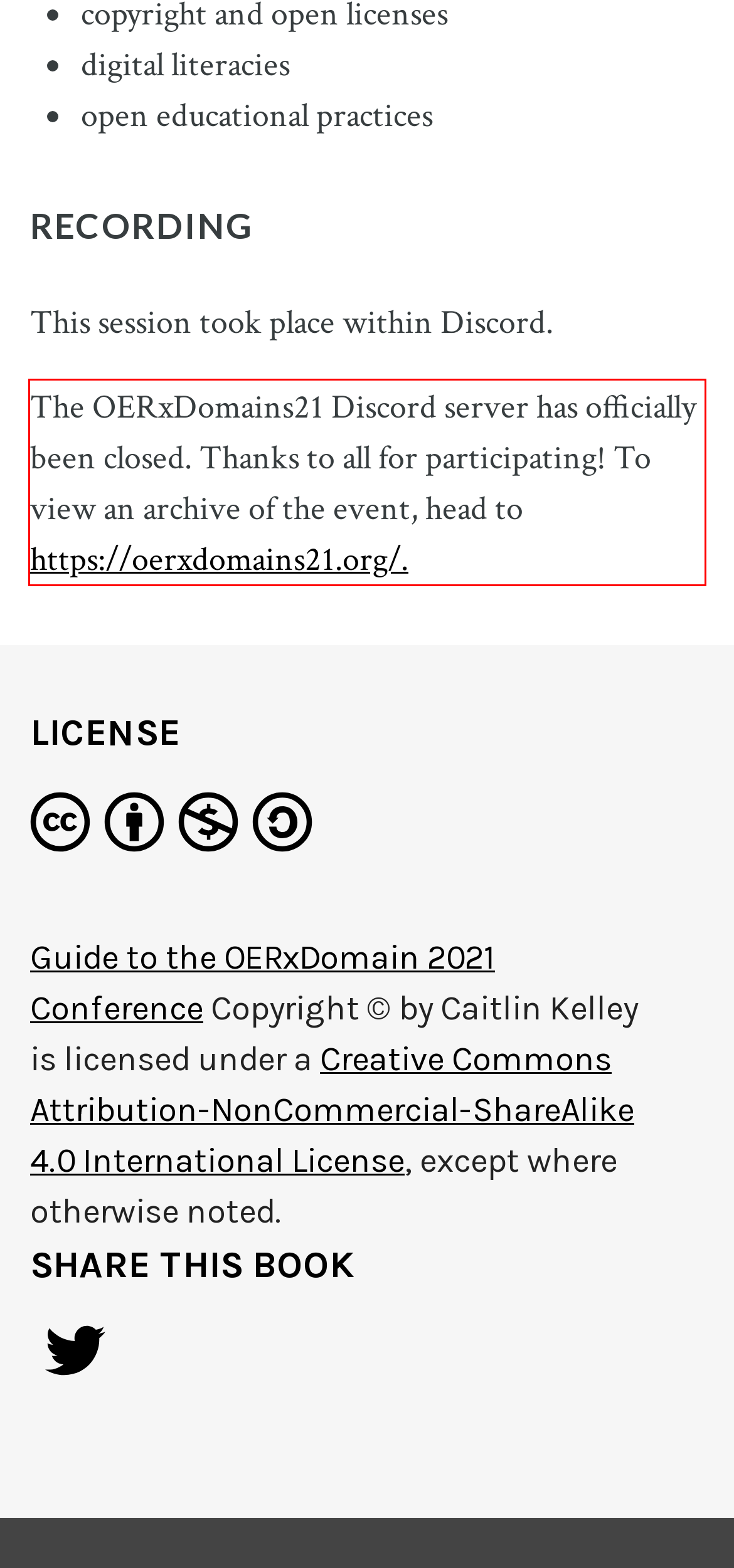You are given a screenshot of a webpage with a UI element highlighted by a red bounding box. Please perform OCR on the text content within this red bounding box.

The OERxDomains21 Discord server has officially been closed. Thanks to all for participating! To view an archive of the event, head to https://oerxdomains21.org/.